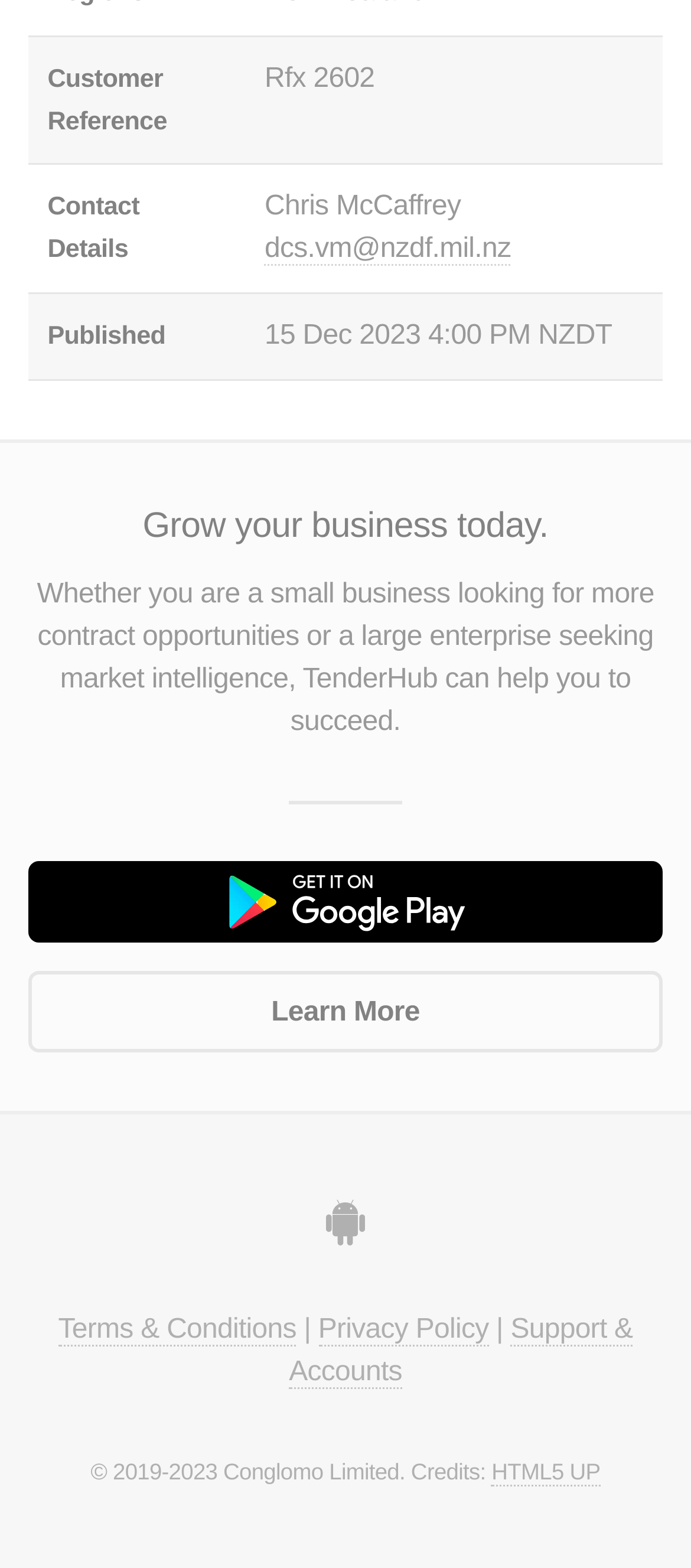Please find the bounding box coordinates (top-left x, top-left y, bottom-right x, bottom-right y) in the screenshot for the UI element described as follows: Android

[0.472, 0.775, 0.528, 0.795]